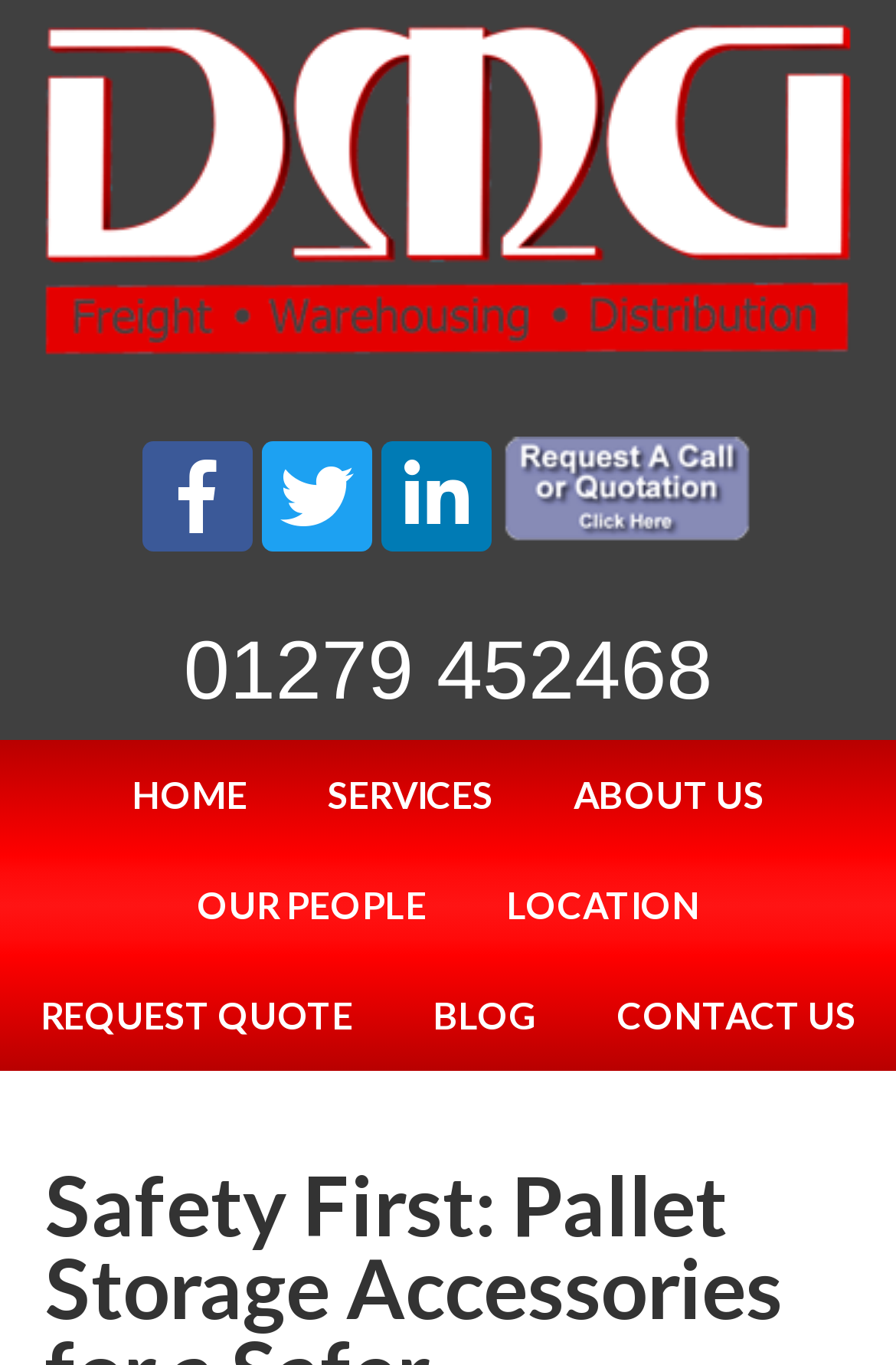Provide a short, one-word or phrase answer to the question below:
How many social media links are there?

3